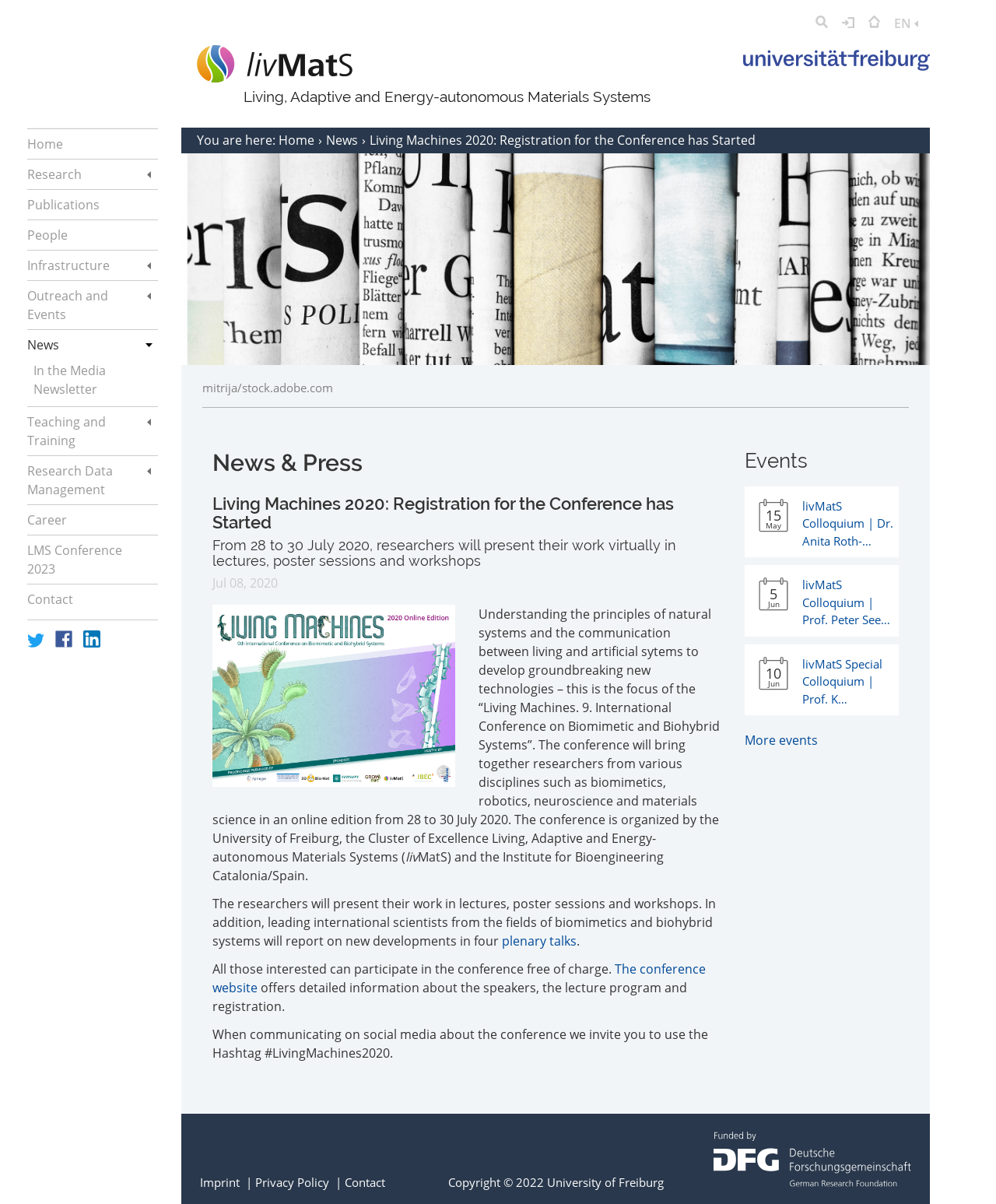Identify the bounding box for the UI element specified in this description: "People". The coordinates must be four float numbers between 0 and 1, formatted as [left, top, right, bottom].

[0.027, 0.182, 0.159, 0.207]